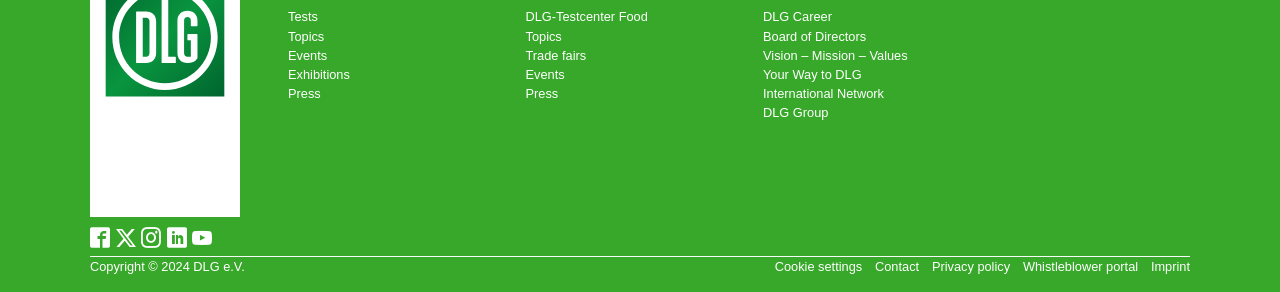Locate the bounding box coordinates of the segment that needs to be clicked to meet this instruction: "View Imprint".

[0.899, 0.888, 0.93, 0.939]